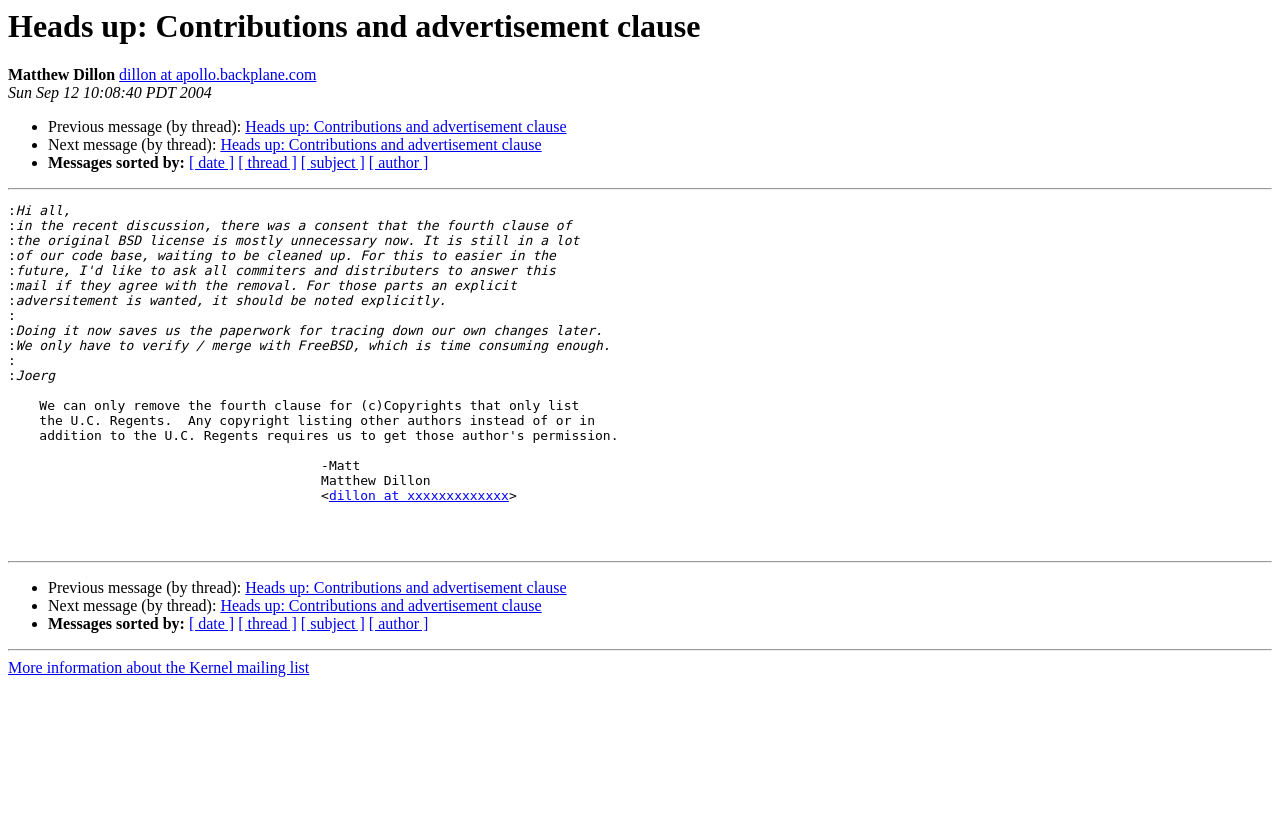Please identify the bounding box coordinates of the clickable region that I should interact with to perform the following instruction: "View previous message". The coordinates should be expressed as four float numbers between 0 and 1, i.e., [left, top, right, bottom].

[0.192, 0.143, 0.443, 0.164]